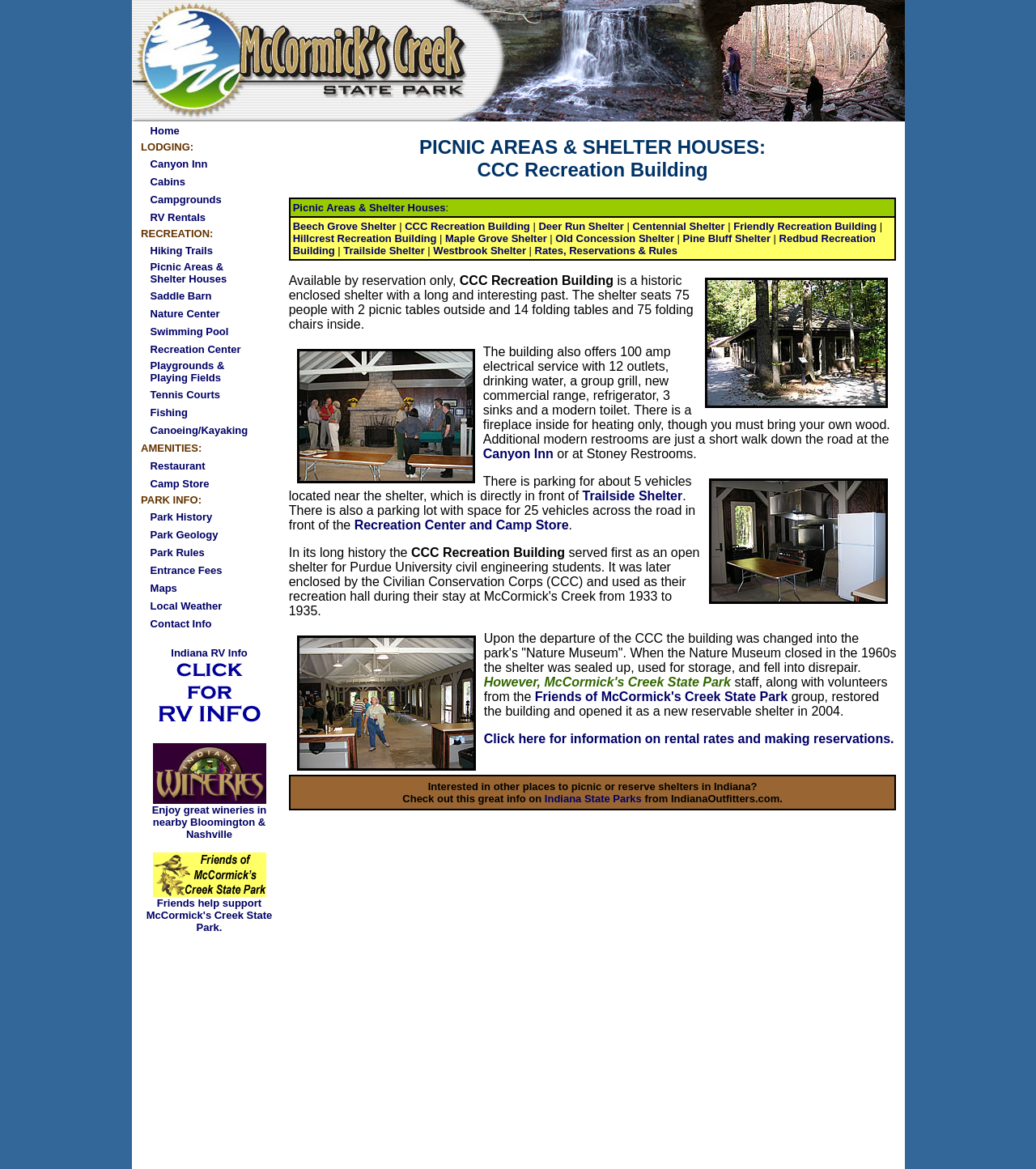How many rows are in the table under 'LODGING'?
Please answer the question as detailed as possible.

I found the number of rows in the table under 'LODGING' by looking at the table with the header 'LODGING'. The table has 4 rows, each listing a type of accommodation.